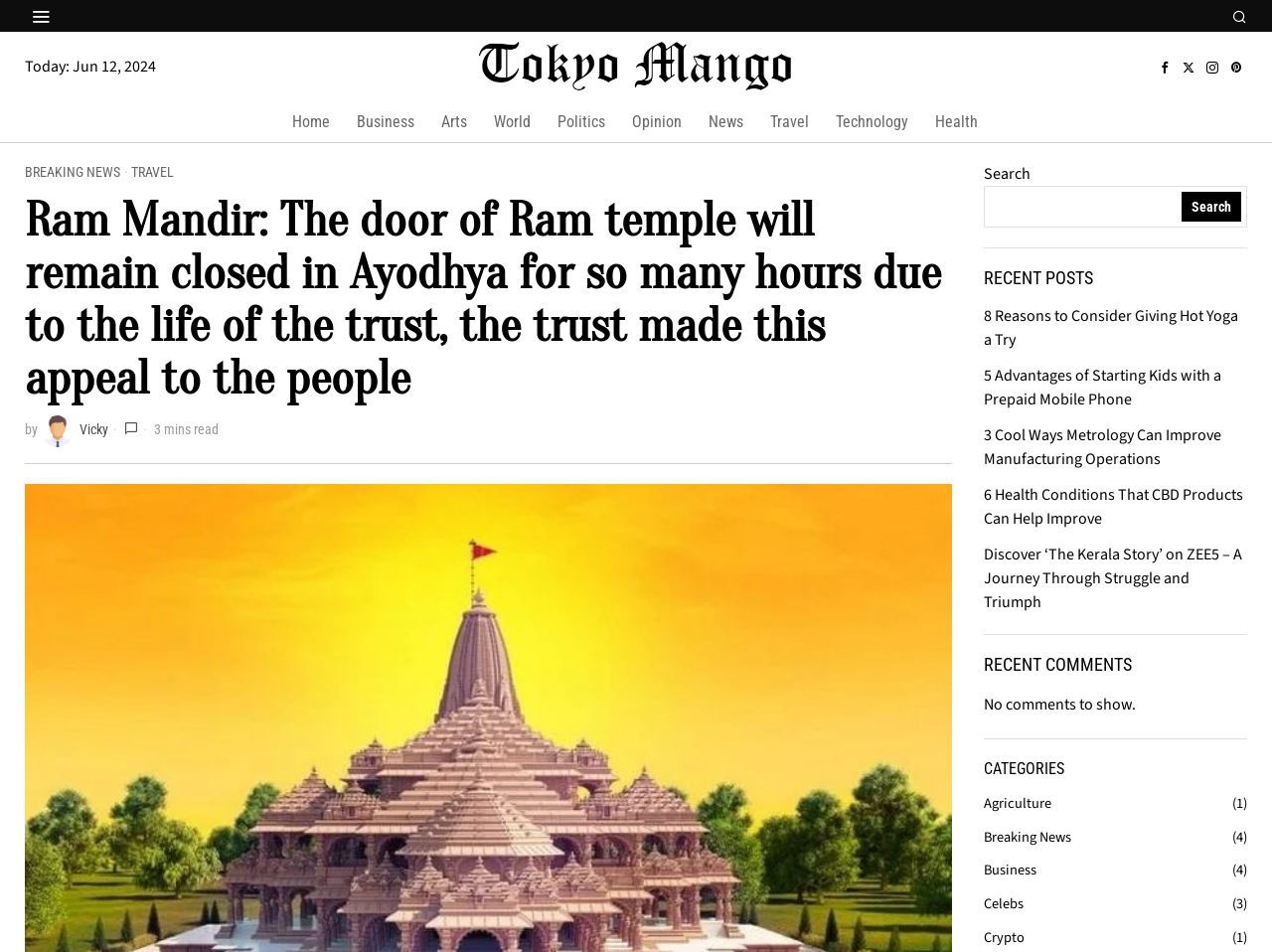Identify the bounding box coordinates of the region that needs to be clicked to carry out this instruction: "Click on the 'Home' link". Provide these coordinates as four float numbers ranging from 0 to 1, i.e., [left, top, right, bottom].

[0.22, 0.108, 0.271, 0.149]